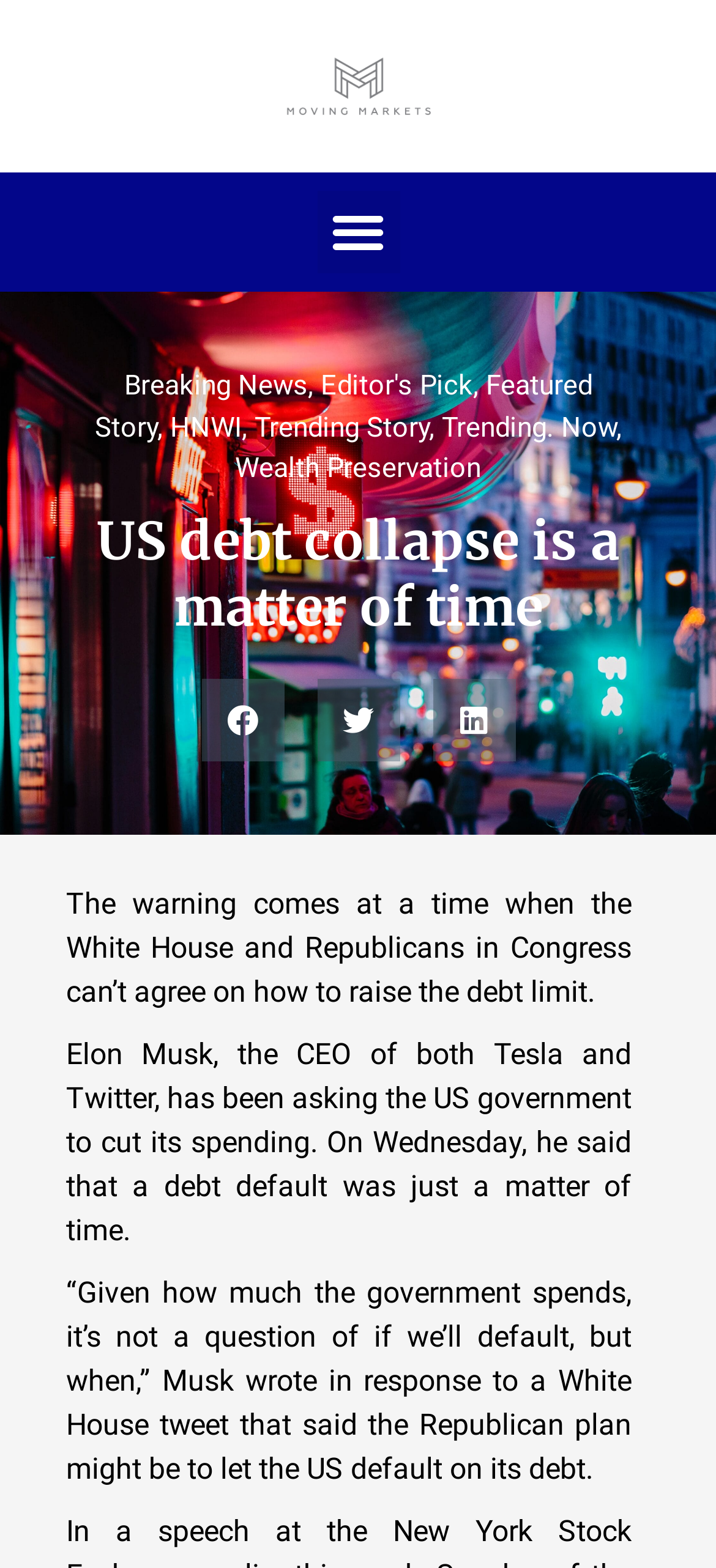What is the relationship between the White House and Republicans in Congress?
Please provide a single word or phrase answer based on the image.

Can't agree